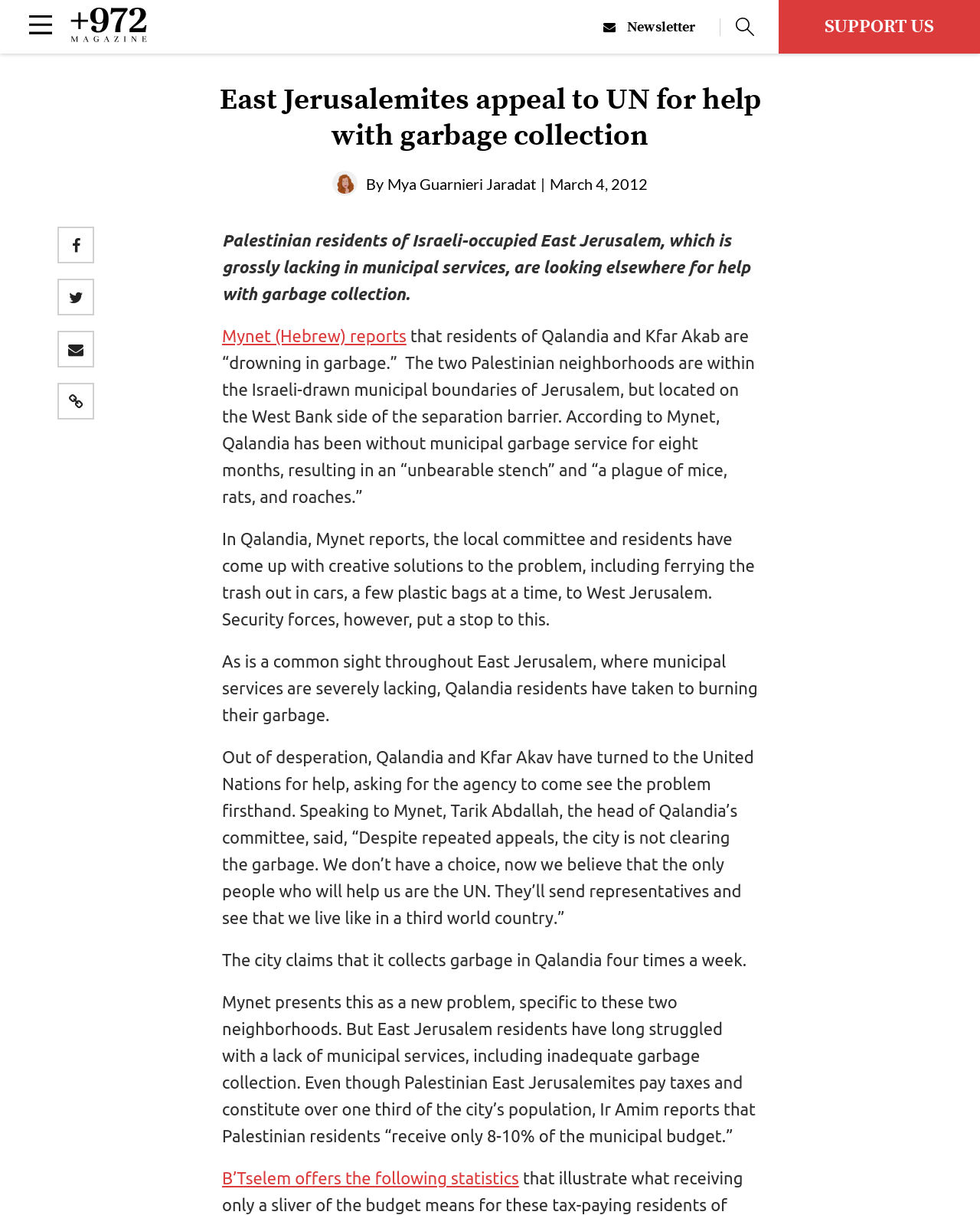Please identify the bounding box coordinates of the element on the webpage that should be clicked to follow this instruction: "Contact the writers of +972 Magazine". The bounding box coordinates should be given as four float numbers between 0 and 1, formatted as [left, top, right, bottom].

[0.0, 0.203, 0.219, 0.242]